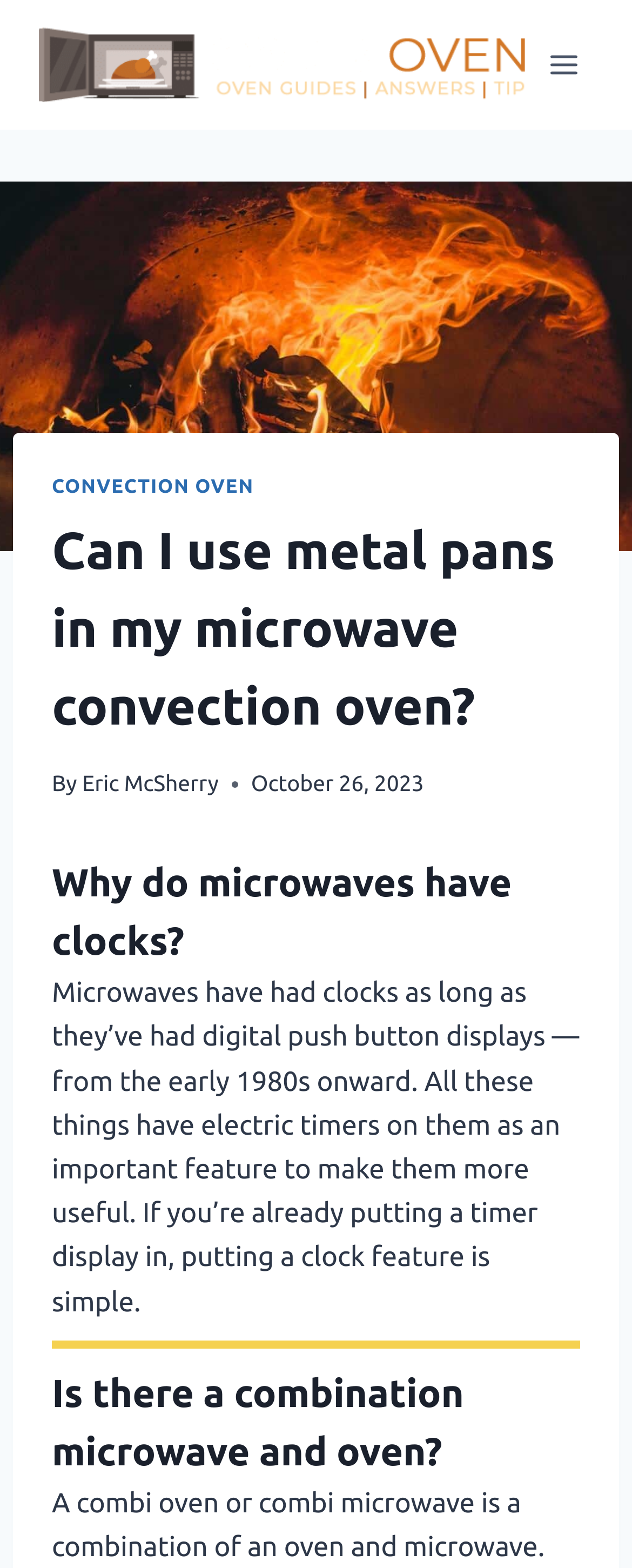What is the main feature of microwaves?
Look at the image and respond with a single word or a short phrase.

Electric timers